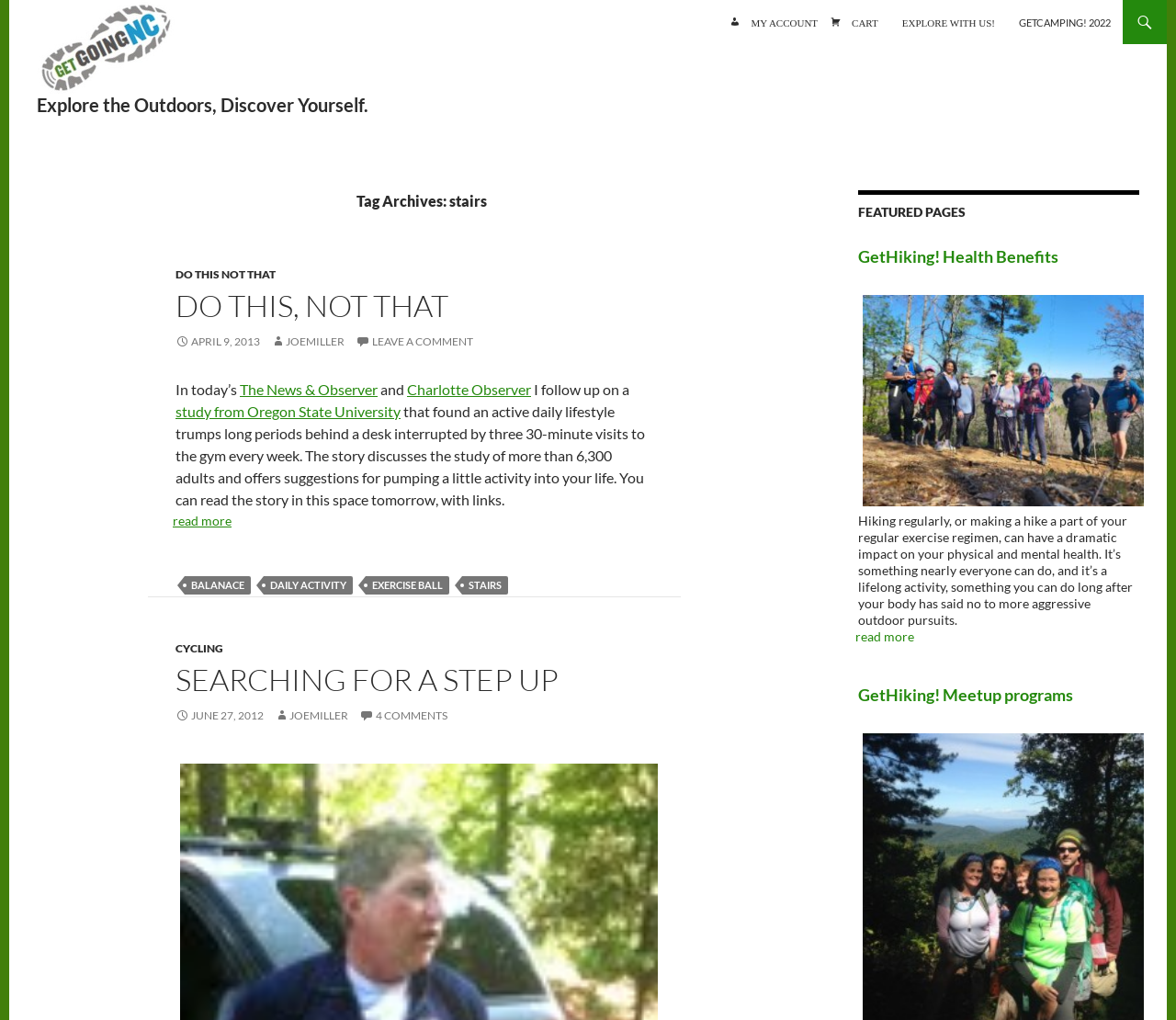Identify the bounding box coordinates for the element you need to click to achieve the following task: "Check out GetHiking! Meetup programs". Provide the bounding box coordinates as four float numbers between 0 and 1, in the form [left, top, right, bottom].

[0.73, 0.67, 0.969, 0.691]